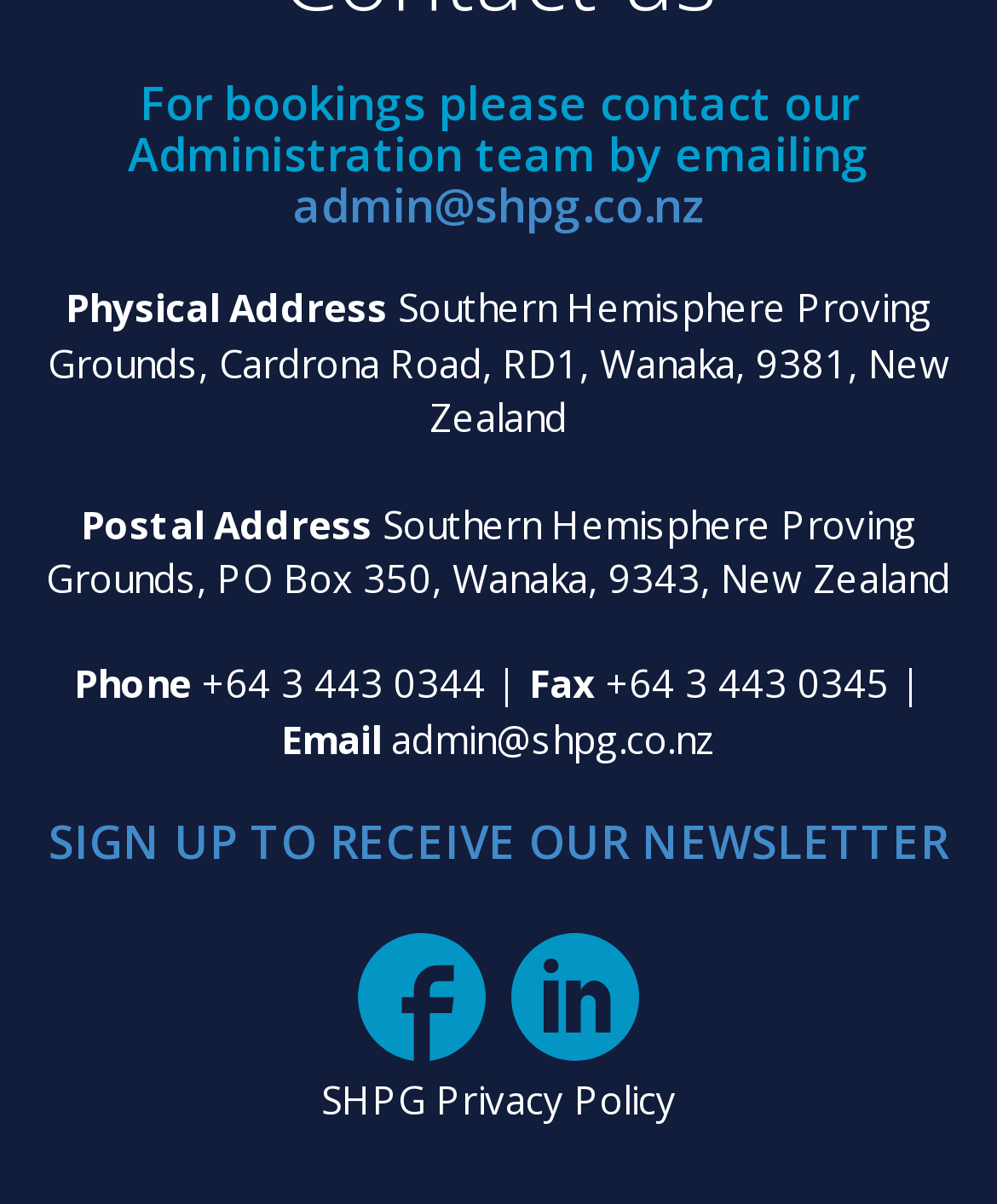Respond to the question below with a single word or phrase:
What is the privacy policy link at the bottom of the page?

SHPG Privacy Policy